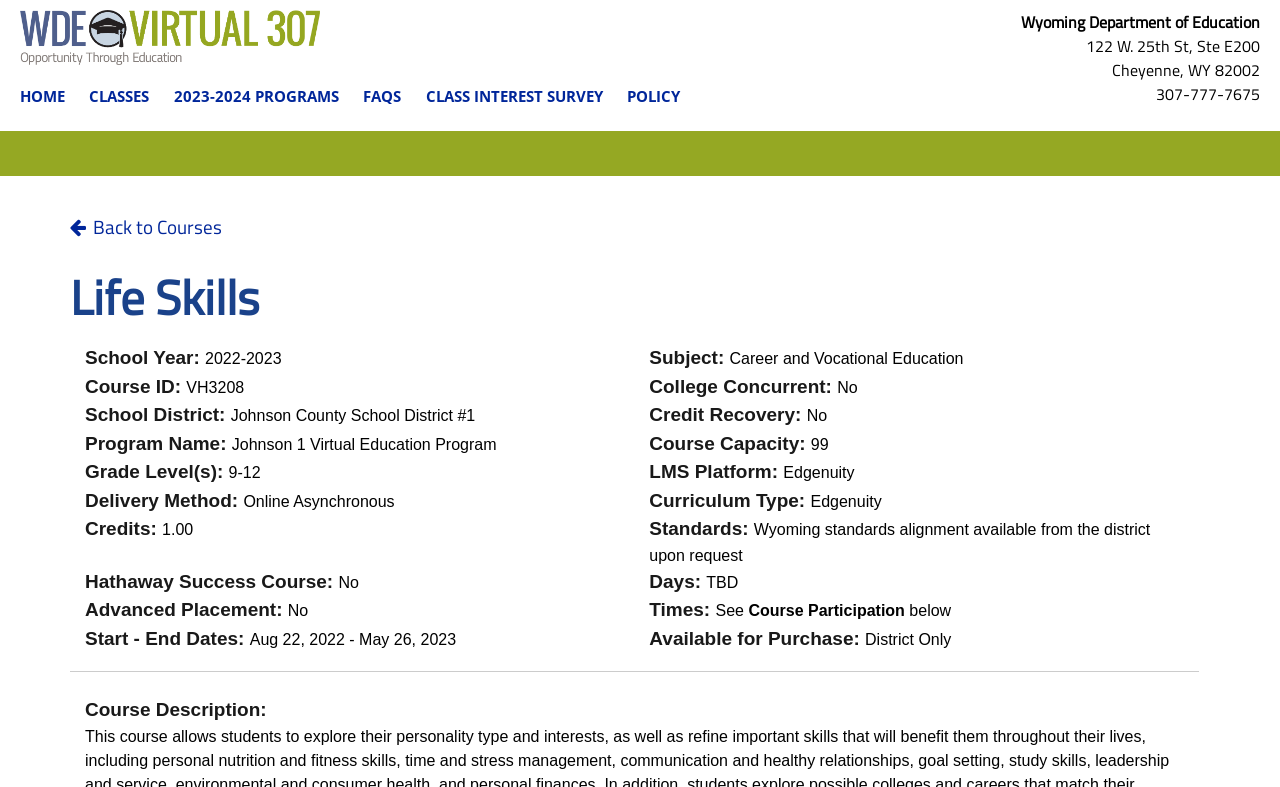Please determine the bounding box coordinates of the element to click in order to execute the following instruction: "Click the HOME link". The coordinates should be four float numbers between 0 and 1, specified as [left, top, right, bottom].

[0.016, 0.108, 0.051, 0.137]